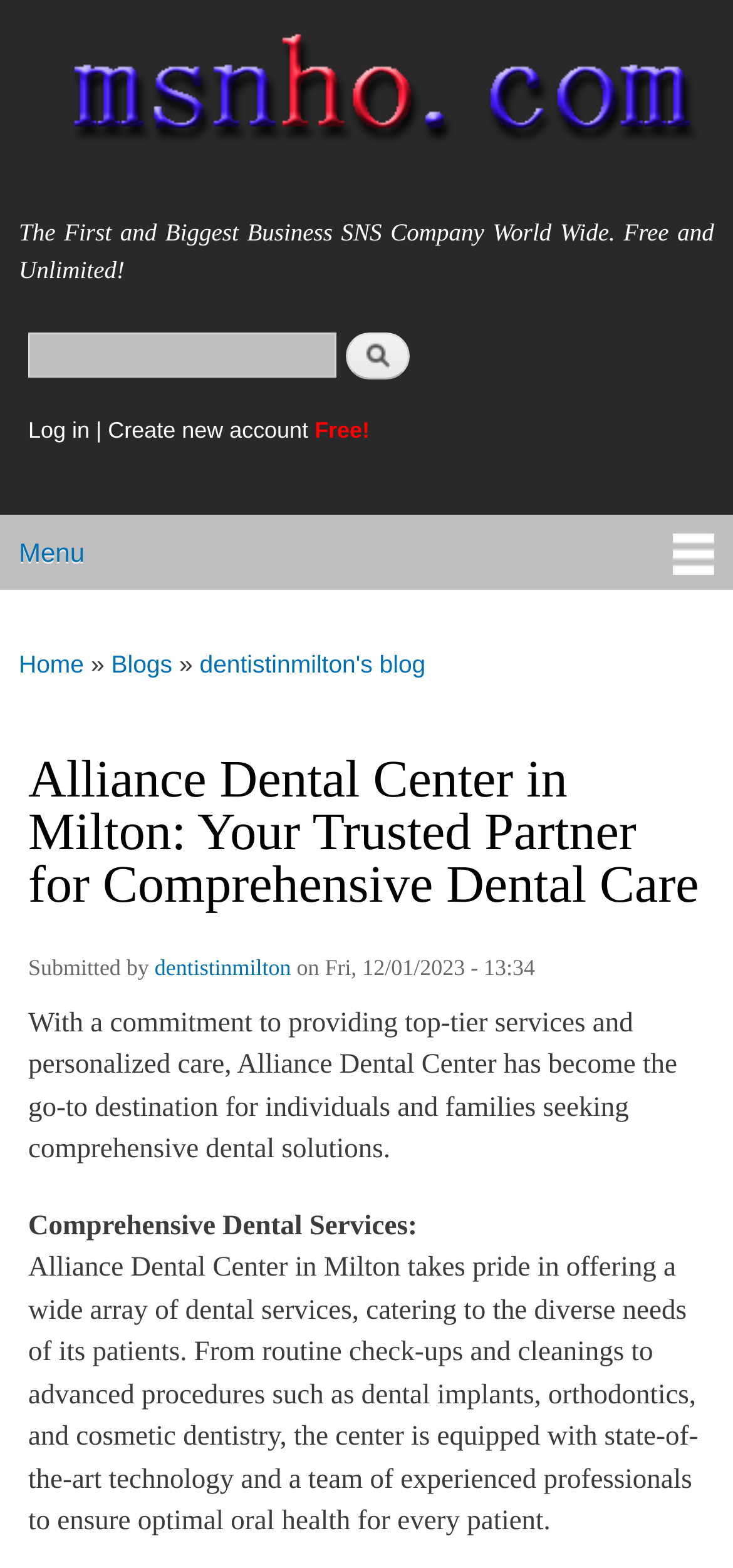What type of services does the dental center offer?
Look at the image and answer the question with a single word or phrase.

Comprehensive dental services